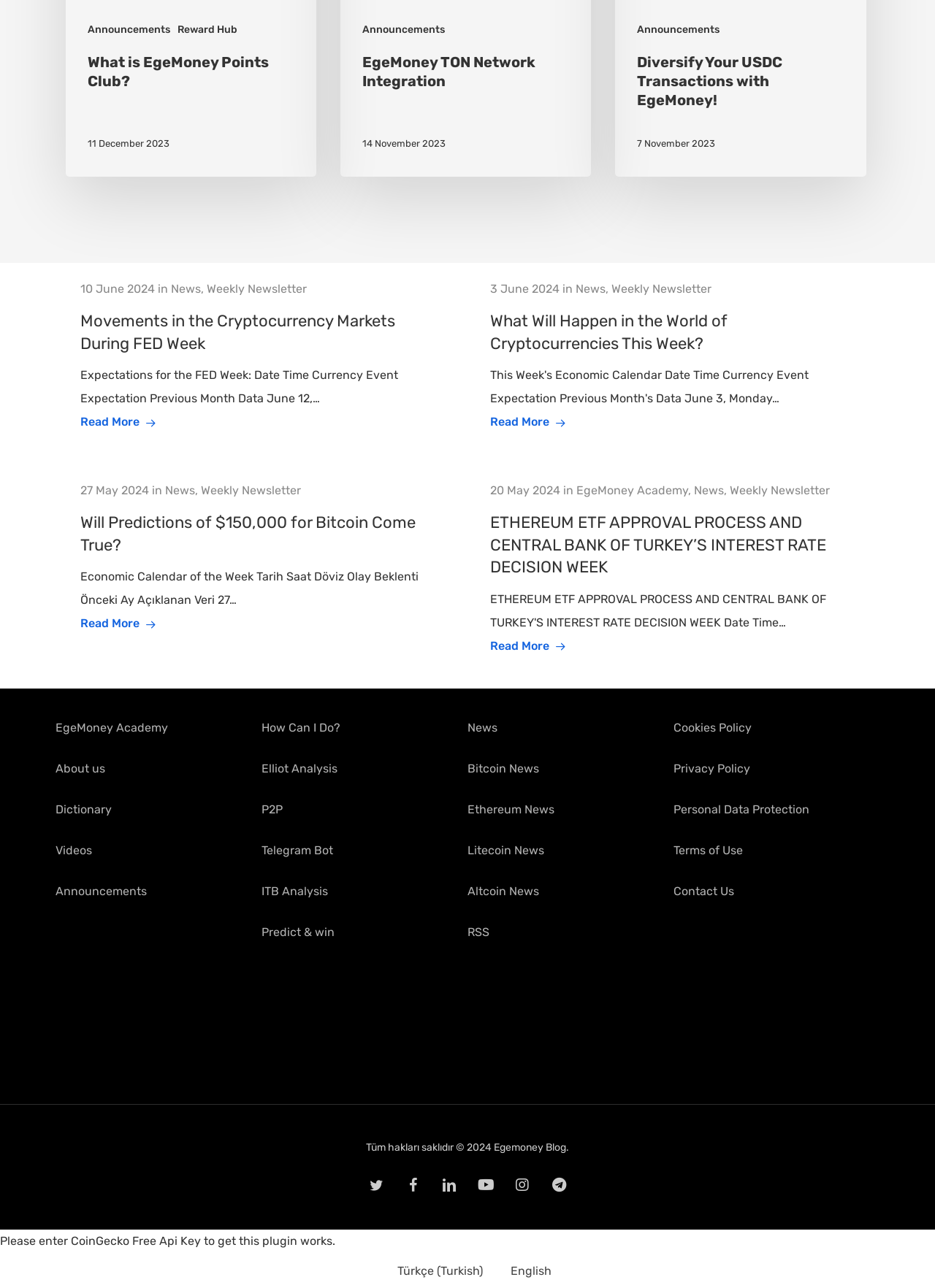Utilize the details in the image to thoroughly answer the following question: What is the date of the 'Movements in the Cryptocurrency Markets During FED Week' article?

I found the date by looking at the StaticText element with the text '10 June 2024' which is located near the heading 'Movements in the Cryptocurrency Markets During FED Week'.